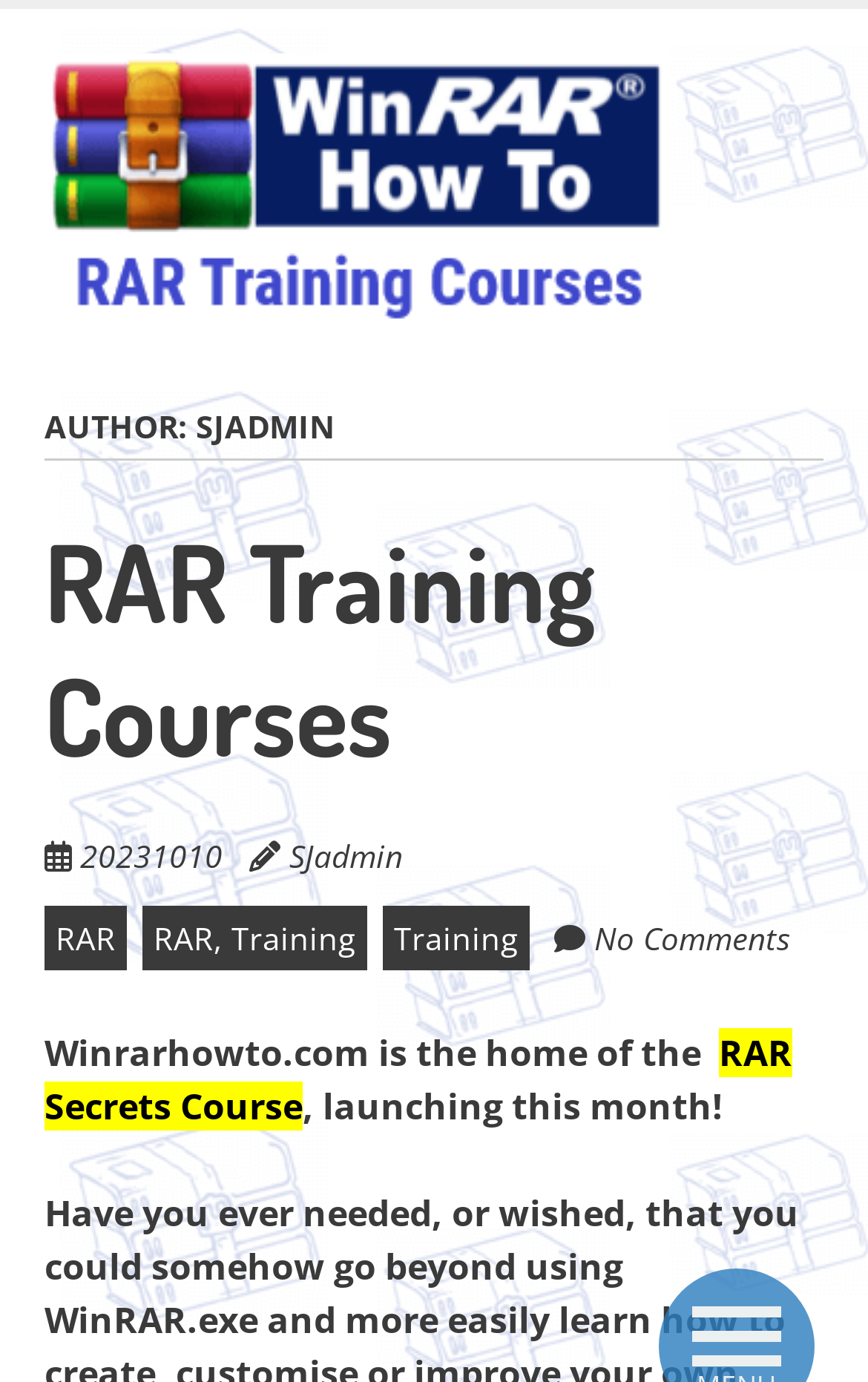Please identify and generate the text content of the webpage's main heading.

RAR Training Courses